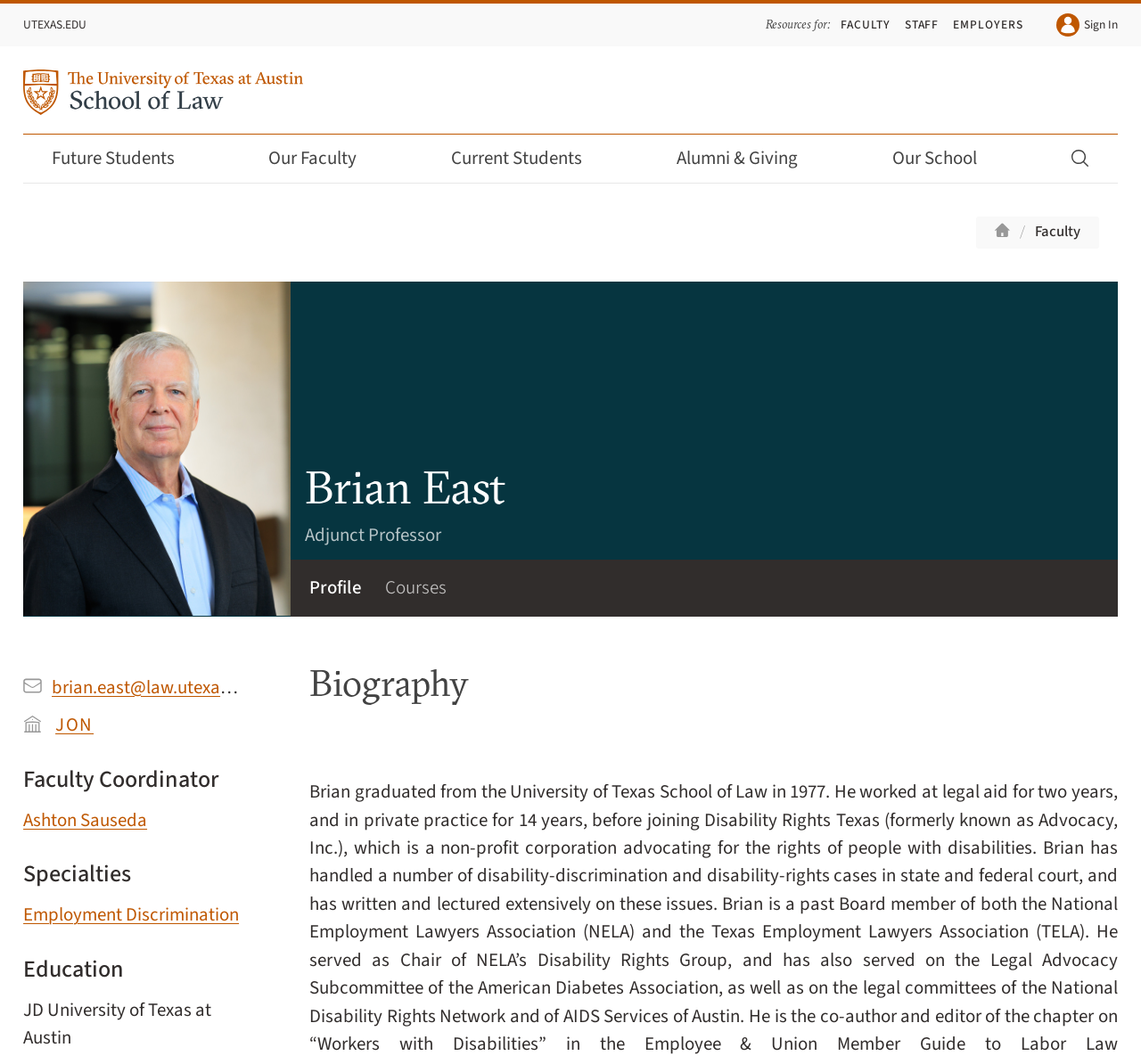Construct a comprehensive description capturing every detail on the webpage.

The webpage is about Brian East, a faculty member at Texas Law. At the top left, there is a link to "UTEXAS.EDU" and a heading that reads "Resources for:". Below this, there are three links: "FACULTY", "STAFF", and "EMPLOYERS". On the top right, there is a link to "Sign In".

Below the top section, there is a logo of "The University of Texas at Austin School of Law" with a link to the school's website. Underneath the logo, there are five buttons: "Future Students", "Our Faculty", "Current Students", "Alumni & Giving", and "Our School". On the right side of these buttons, there is a "Toggle Search" button with a search icon.

The main content of the page is divided into two sections. On the left, there is a breadcrumb navigation section with links to "Texas Law Home" and "Faculty". Below this, there is a section with a heading that reads "Faculty Profile: Brian East". This section contains a profile picture of Brian East, his name, and his title as an Adjunct Professor. There are also links to his profile and courses.

On the right side of the page, there is a section with a heading that reads "Contact Information". This section contains Brian East's email address, address, and faculty coordinator's information. Below this, there are sections for his specialties, education, and biography. The biography section contains a brief description of Brian East.